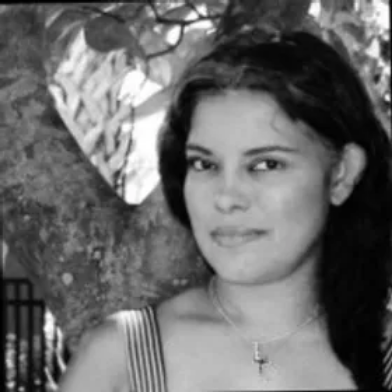Respond with a single word or phrase:
What is Prof. Dr. Van Zeebroeck's affiliation?

UNESCO chair in bioethics